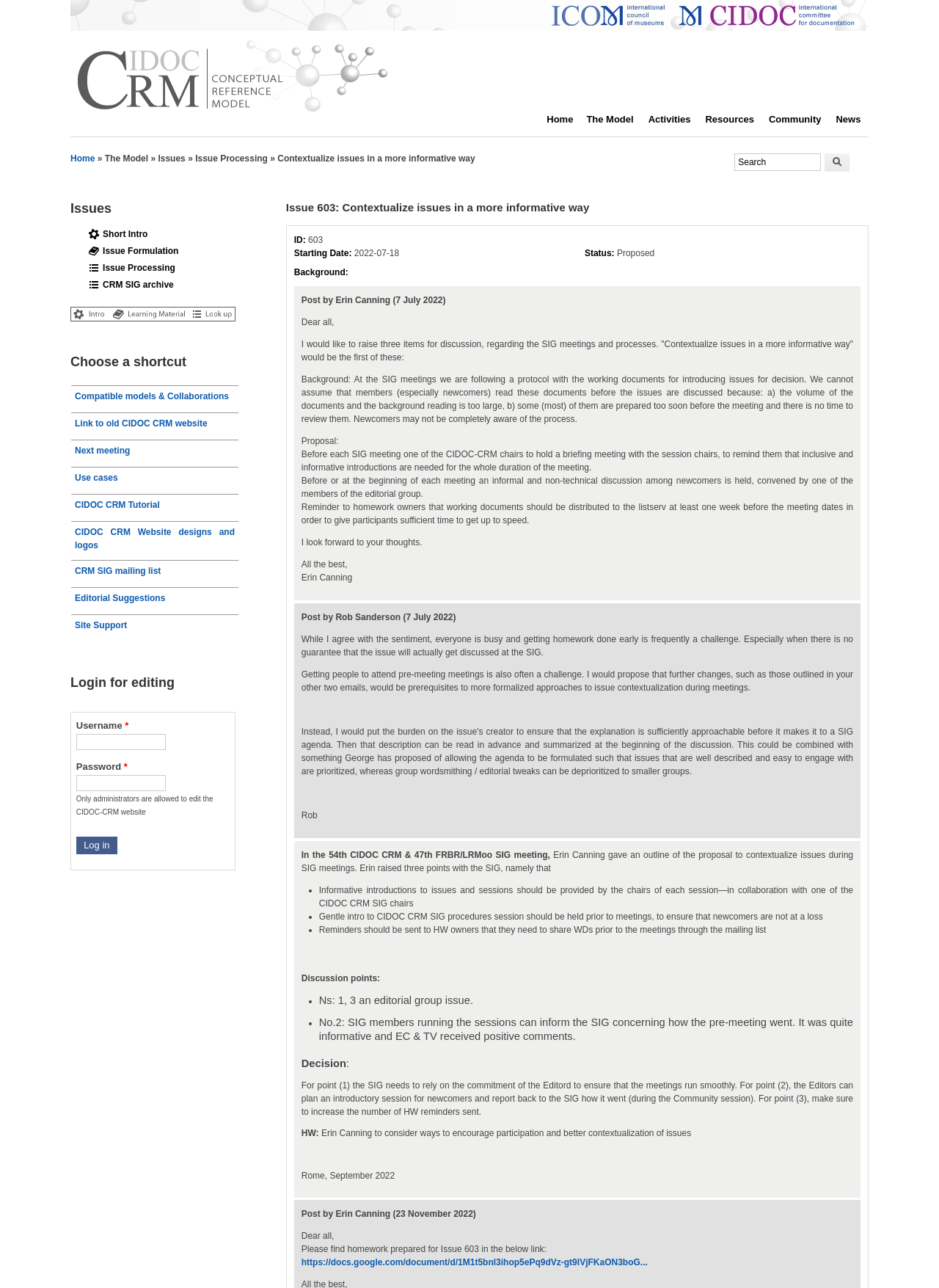Give a detailed explanation of the elements present on the webpage.

The webpage is about CIDOC CRM, a model for contextualizing issues in a more informative way. At the top, there is a logo image and a navigation menu with links to "Home", "The Model", "Activities", "Resources", "Community", and "News". Below the navigation menu, there is a breadcrumb trail indicating the current page's location, with links to "Home" and "The Model".

The main content of the page is about Issue 603, which is titled "Contextualize issues in a more informative way". The issue is described in detail, with a background section, a proposal, and a discussion section. The background section explains the problem of introducing issues for decision at SIG meetings, and the proposal suggests three points to address this issue. The discussion section includes comments from various individuals, including Erin Canning and Rob Sanderson.

On the right side of the page, there is a search form with a text box and a search button. Below the search form, there is a section with links to related issues, including "Short Intro", "Issue Formulation", "Issue Processing", and "CRM SIG archive". Further down, there is a table with shortcuts to various pages, including "Compatible models & Collaborations" and "Link to old CIDOC CRM website".

At the bottom of the page, there is a section with links to posts from Erin Canning, including one from 7 July 2022 and another from 23 November 2022. The posts discuss the issue of contextualizing issues during SIG meetings and provide updates on the progress of the proposal.